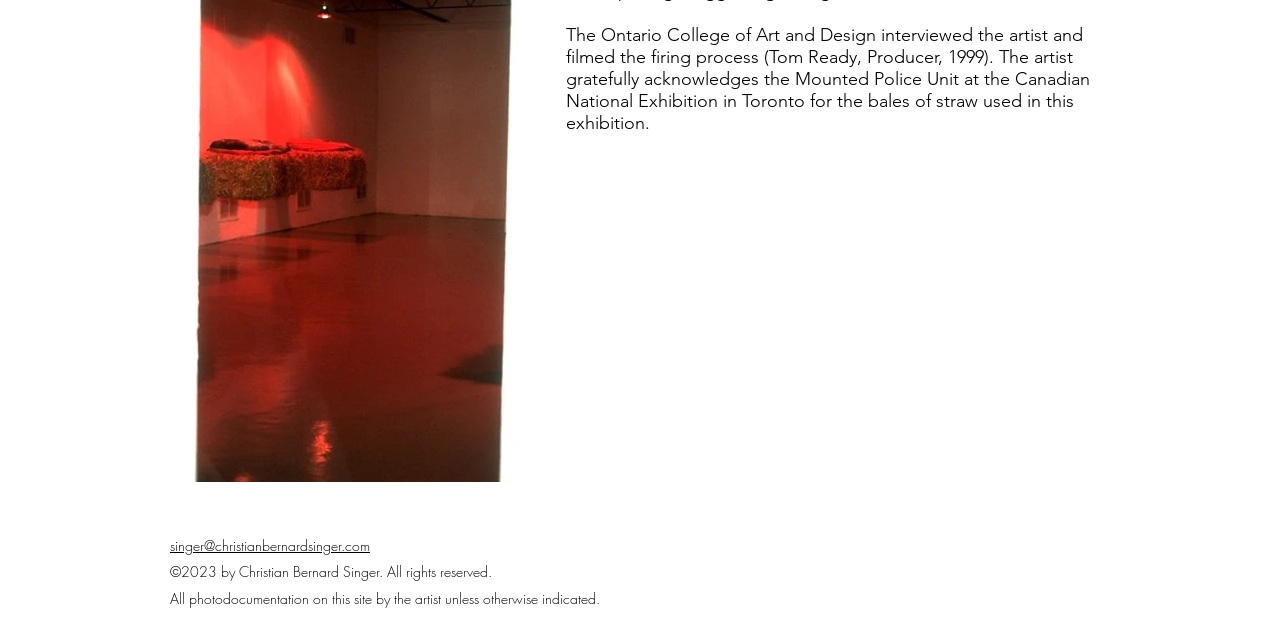Using the format (top-left x, top-left y, bottom-right x, bottom-right y), provide the bounding box coordinates for the described UI element. All values should be floating point numbers between 0 and 1: aria-label="Black LinkedIn Icon"

[0.695, 0.844, 0.726, 0.906]